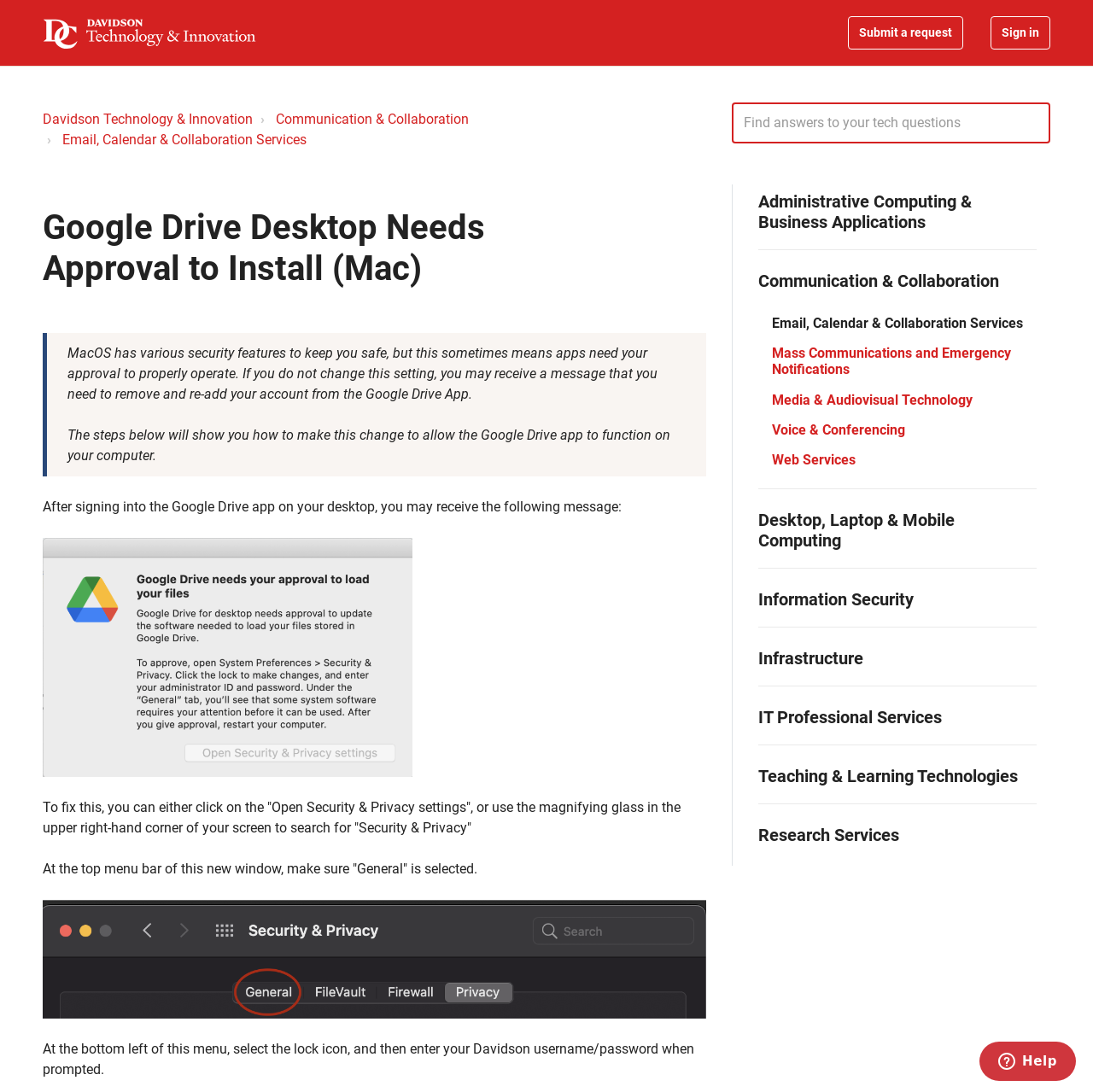Please provide the bounding box coordinates in the format (top-left x, top-left y, bottom-right x, bottom-right y). Remember, all values are floating point numbers between 0 and 1. What is the bounding box coordinate of the region described as: Web Services

[0.706, 0.407, 0.936, 0.435]